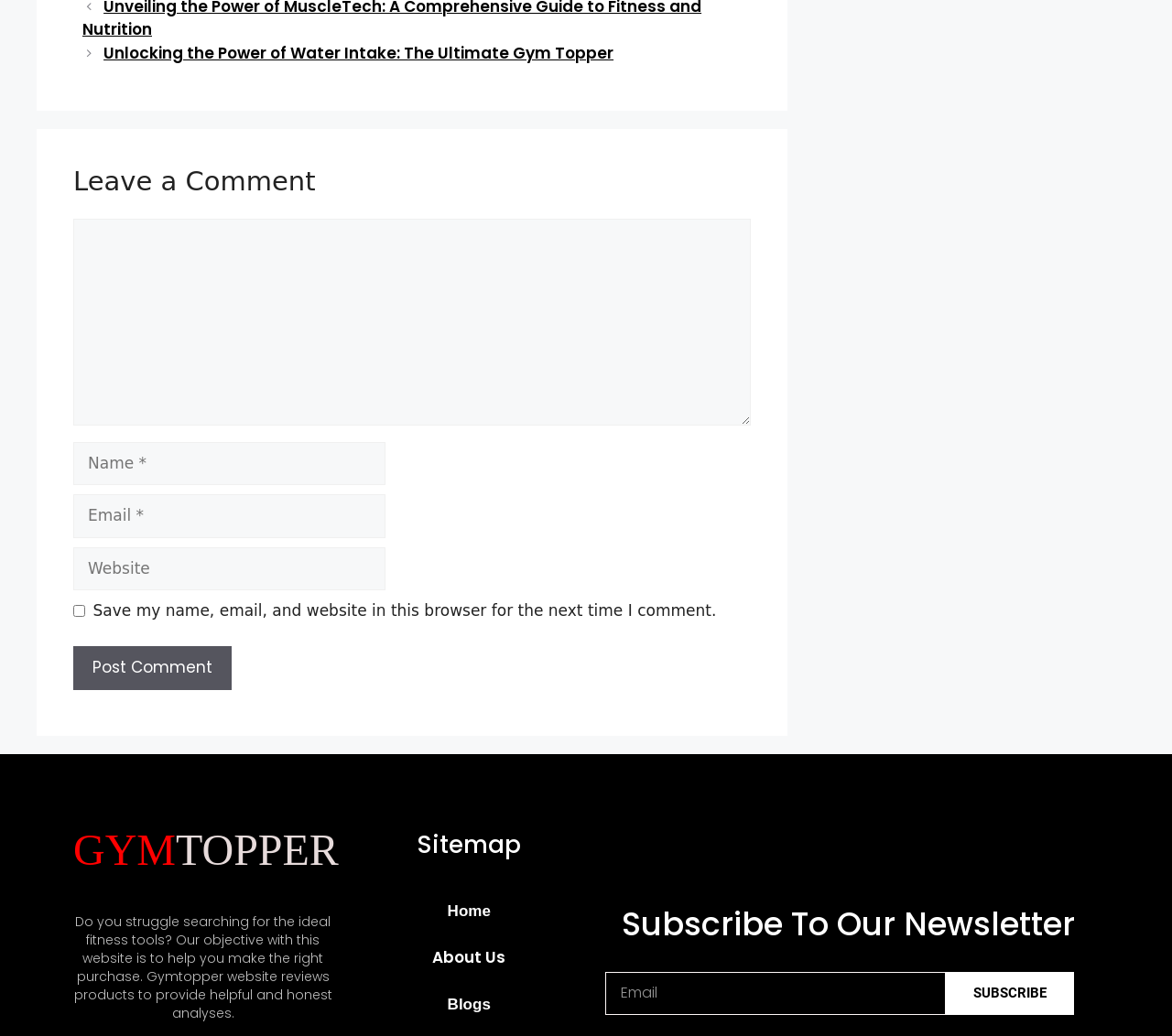What is the label of the last heading element?
Please provide a full and detailed response to the question.

The last heading element has the label 'Subscribe To Our Newsletter', which is likely related to a newsletter subscription feature.